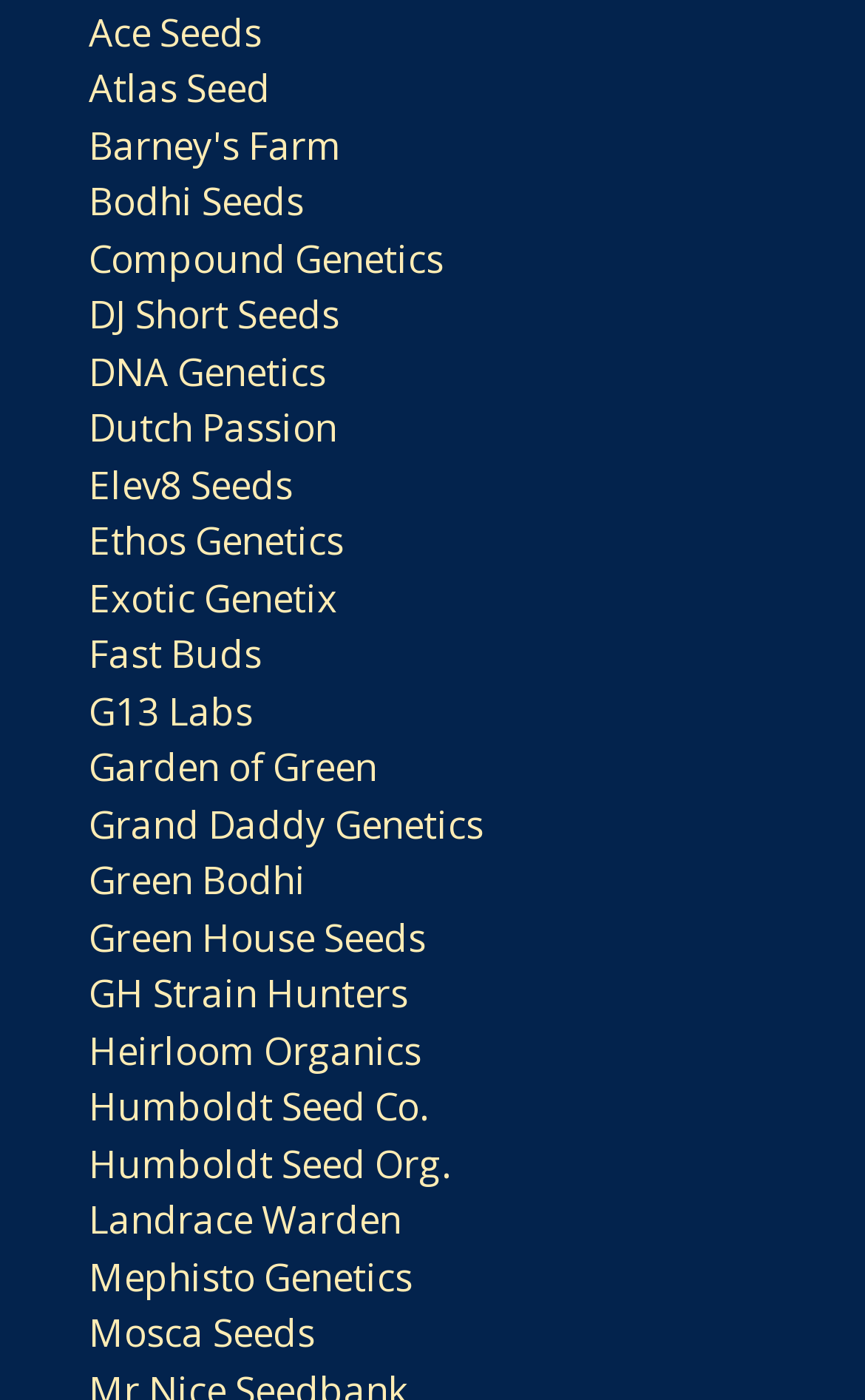Highlight the bounding box coordinates of the element that should be clicked to carry out the following instruction: "browse Compound Genetics". The coordinates must be given as four float numbers ranging from 0 to 1, i.e., [left, top, right, bottom].

[0.103, 0.166, 0.513, 0.203]